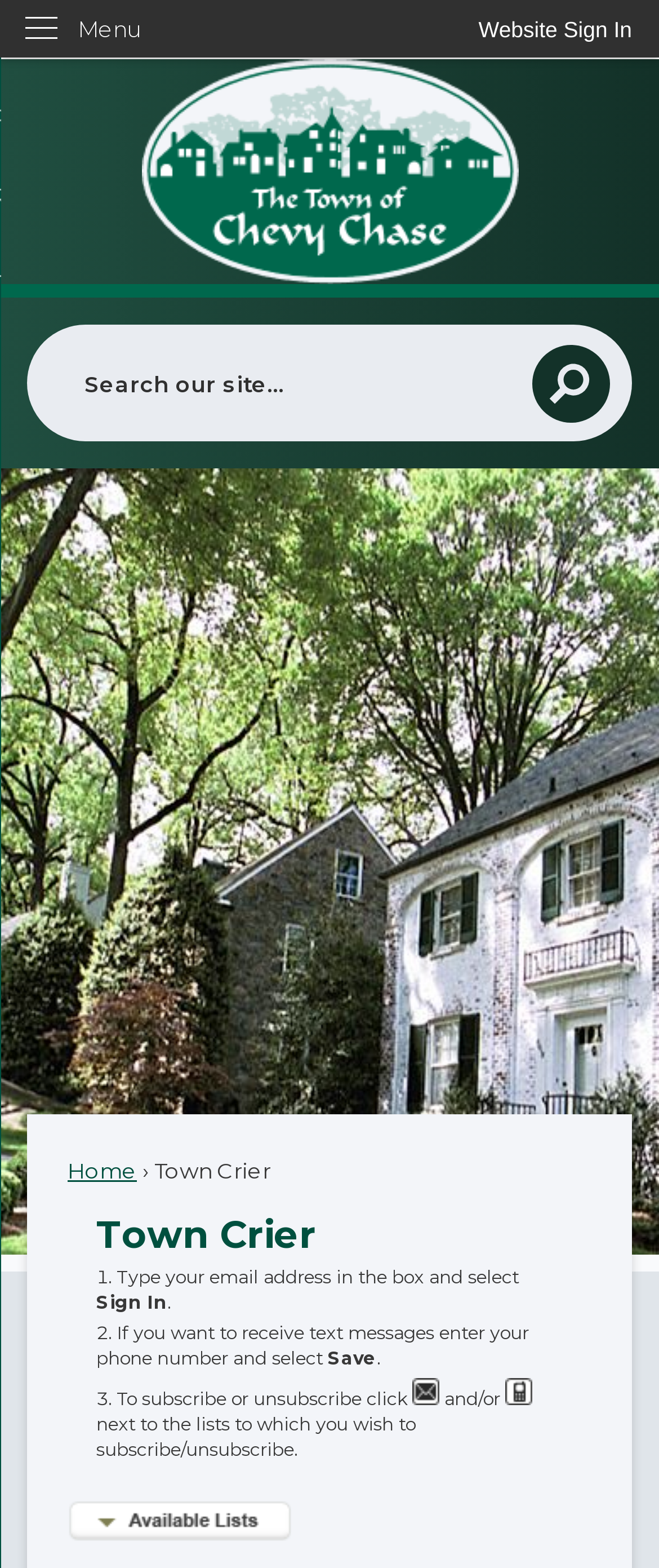Please examine the image and provide a detailed answer to the question: What is the purpose of the 'Search' textbox?

The 'Search' textbox is located in the 'Search' region and has a button next to it with an image of a magnifying glass, indicating that it is used to search the website for specific content.